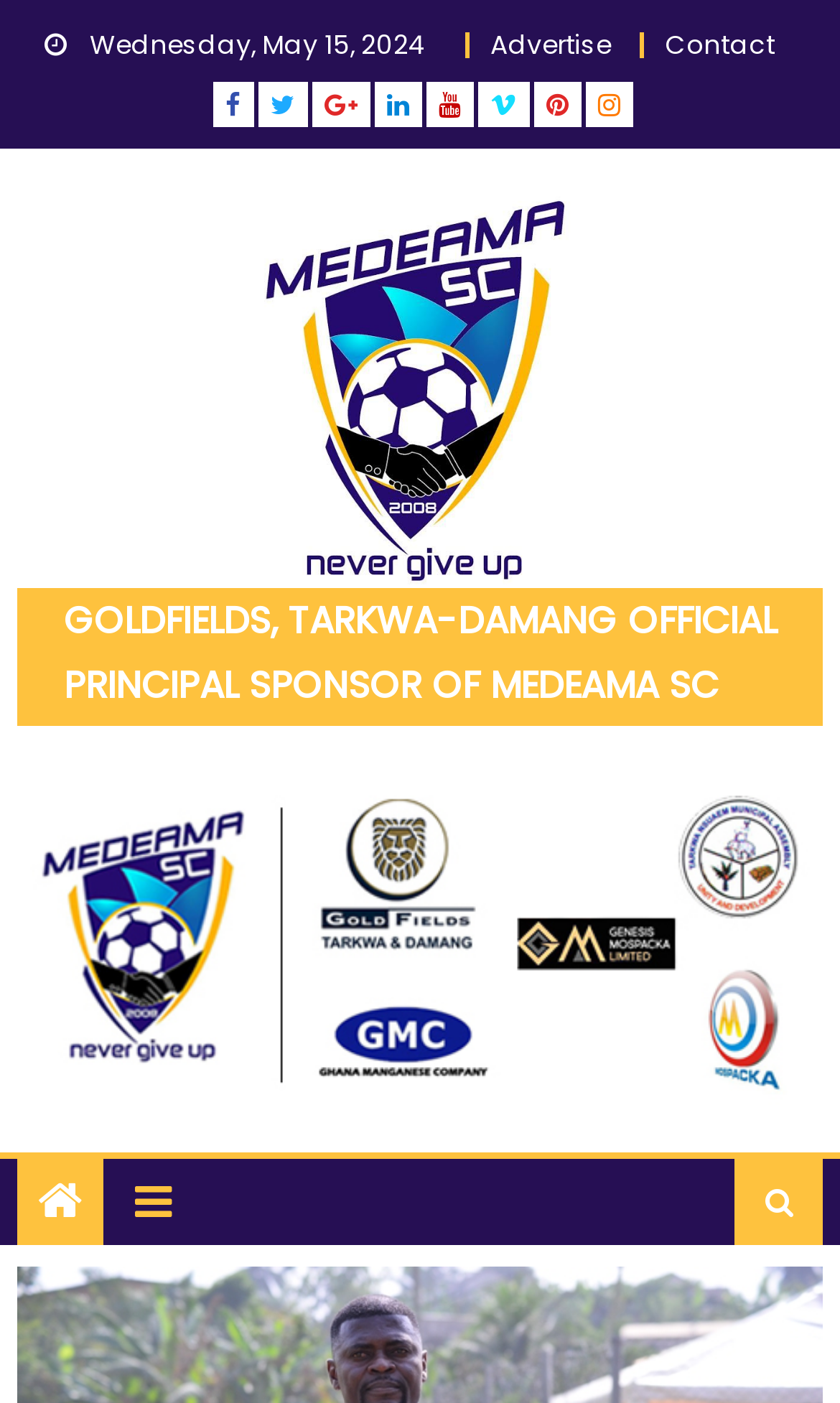Use the information in the screenshot to answer the question comprehensively: What is the name of the team?

The name of the team can be found by looking at the link element with the text 'Medeama', which is likely to be the name of the team.